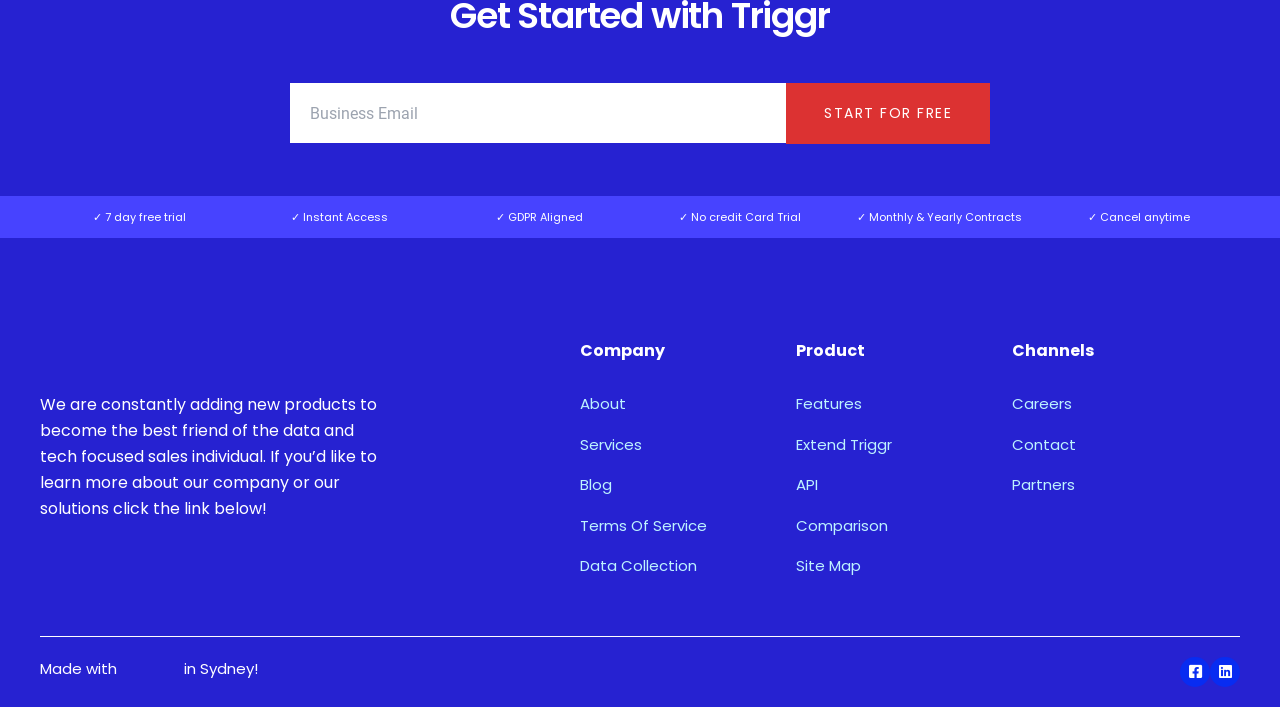Determine the bounding box coordinates for the HTML element described here: "stdtestingkits".

None